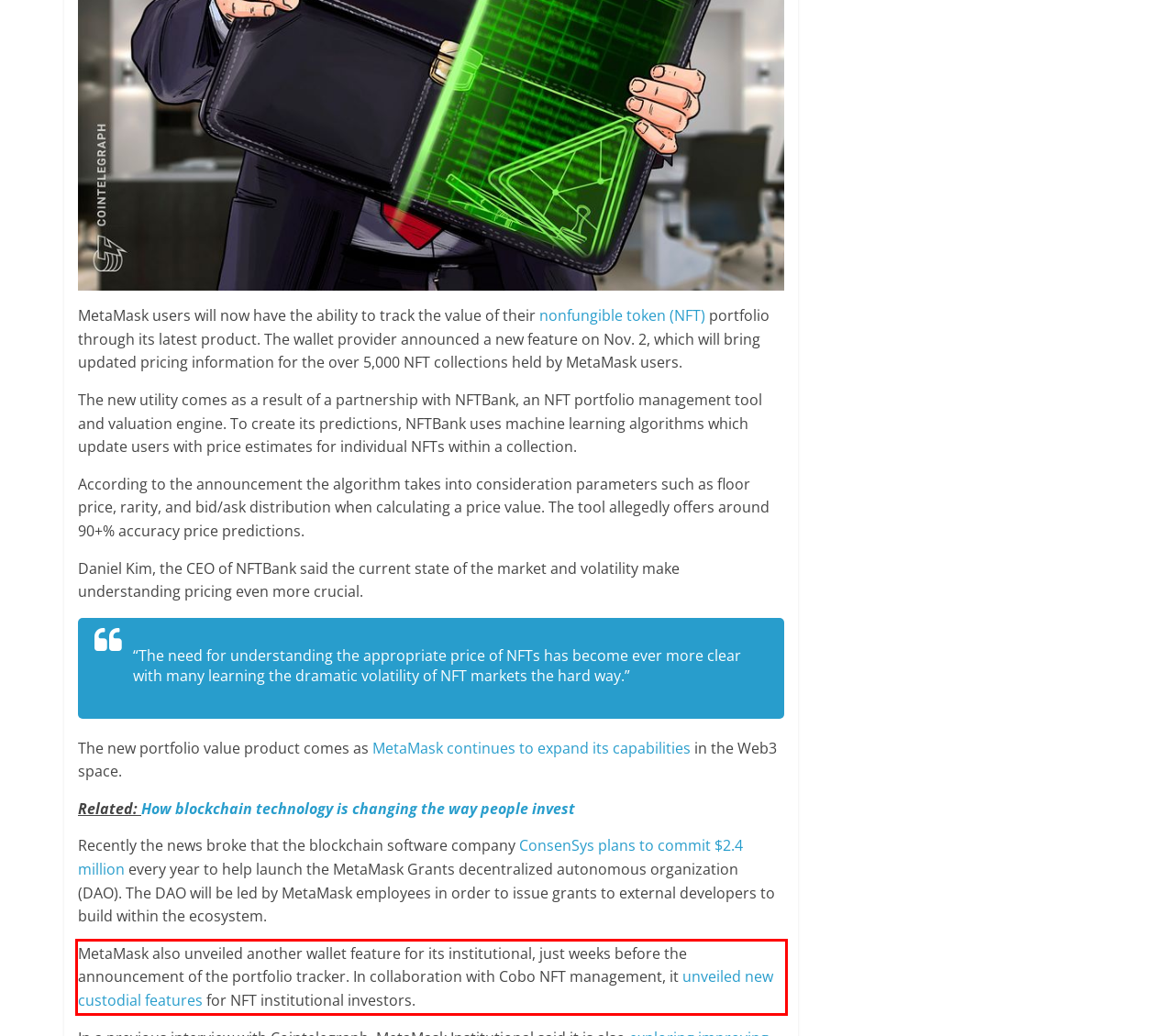Please look at the webpage screenshot and extract the text enclosed by the red bounding box.

MetaMask also unveiled another wallet feature for its institutional, just weeks before the announcement of the portfolio tracker. In collaboration with Cobo NFT management, it unveiled new custodial features for NFT institutional investors.